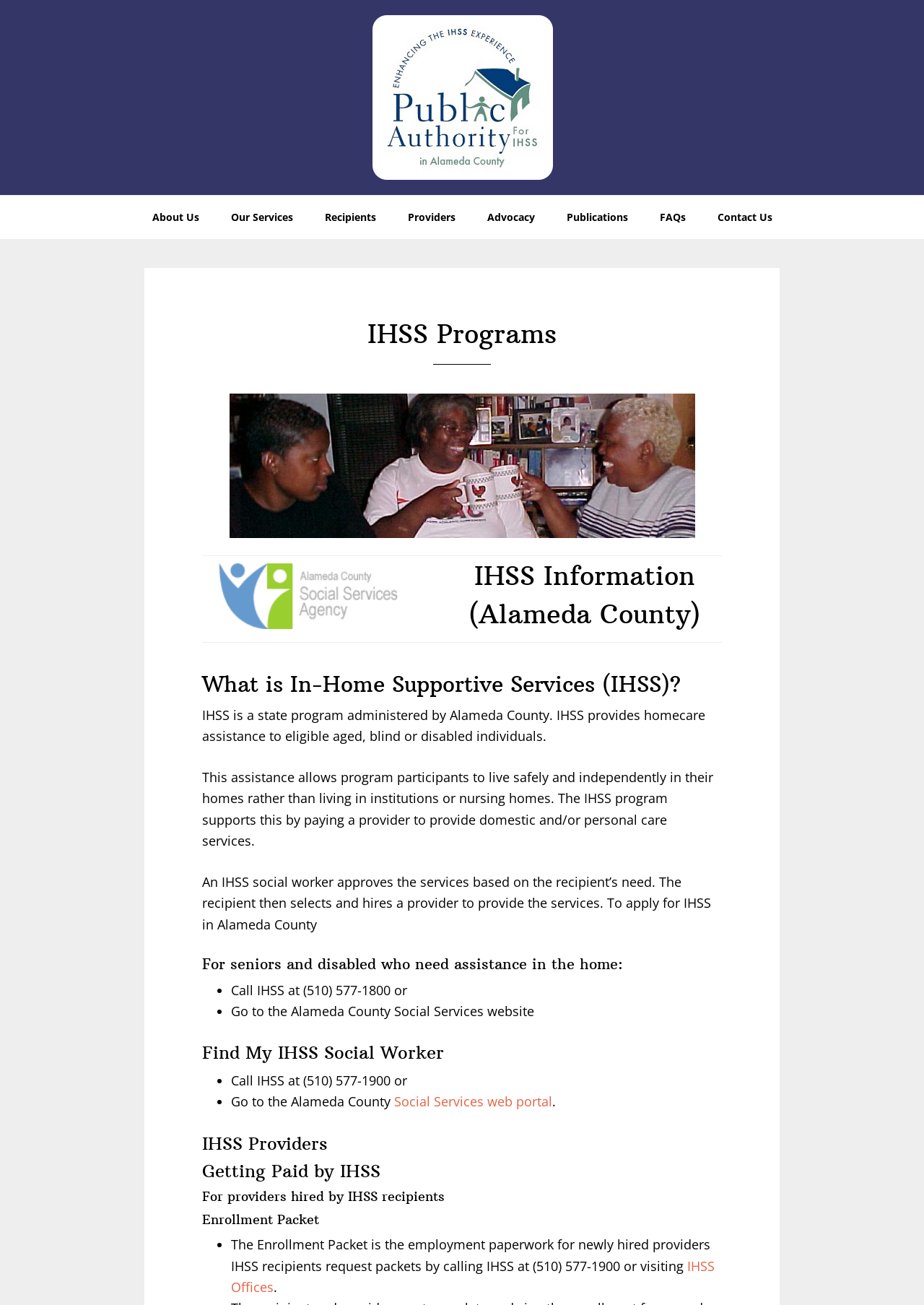Please locate the bounding box coordinates of the region I need to click to follow this instruction: "Click on 'Contact Us'".

[0.761, 0.15, 0.851, 0.183]